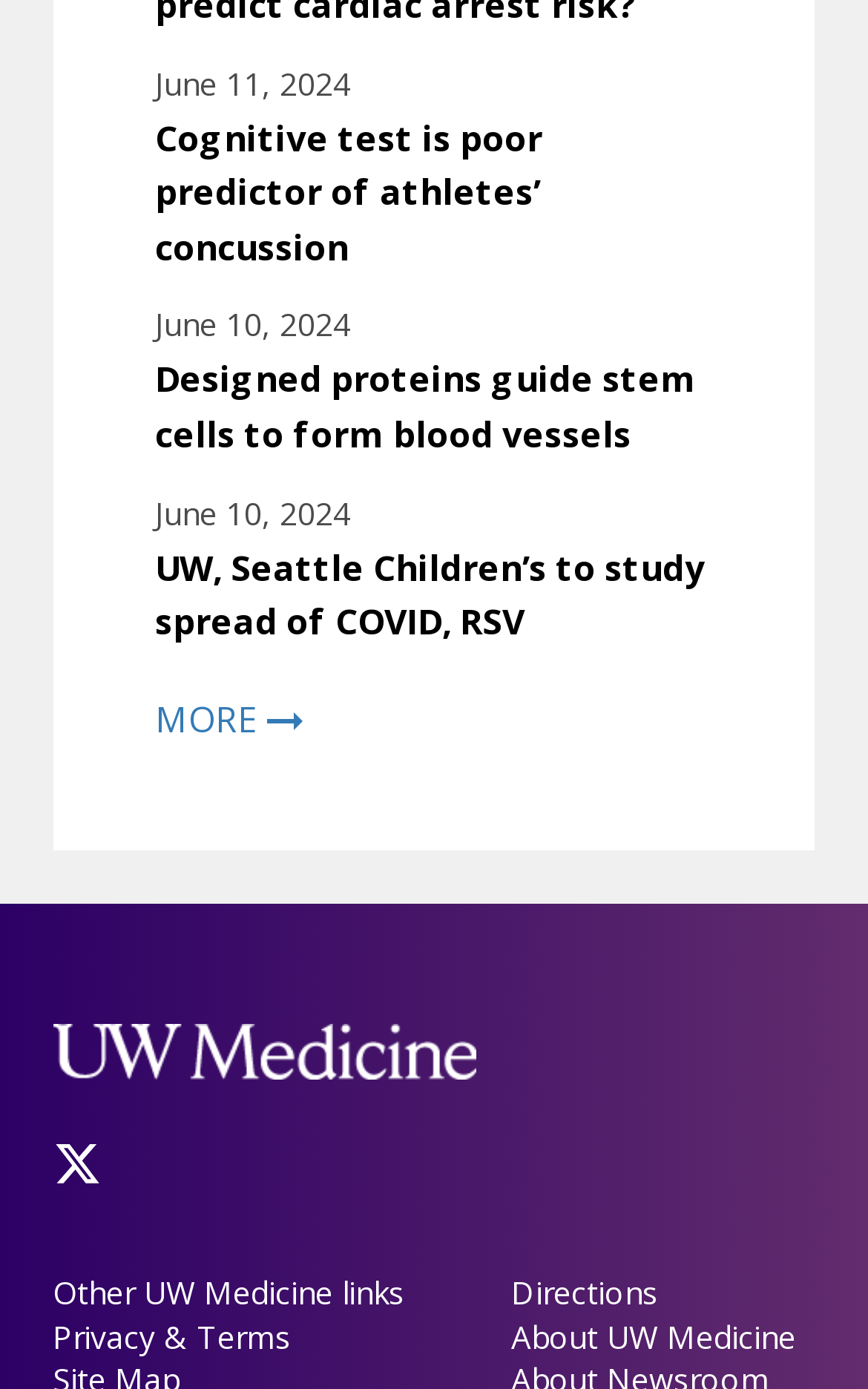Find the bounding box coordinates for the area that should be clicked to accomplish the instruction: "View more news".

[0.179, 0.5, 0.821, 0.538]